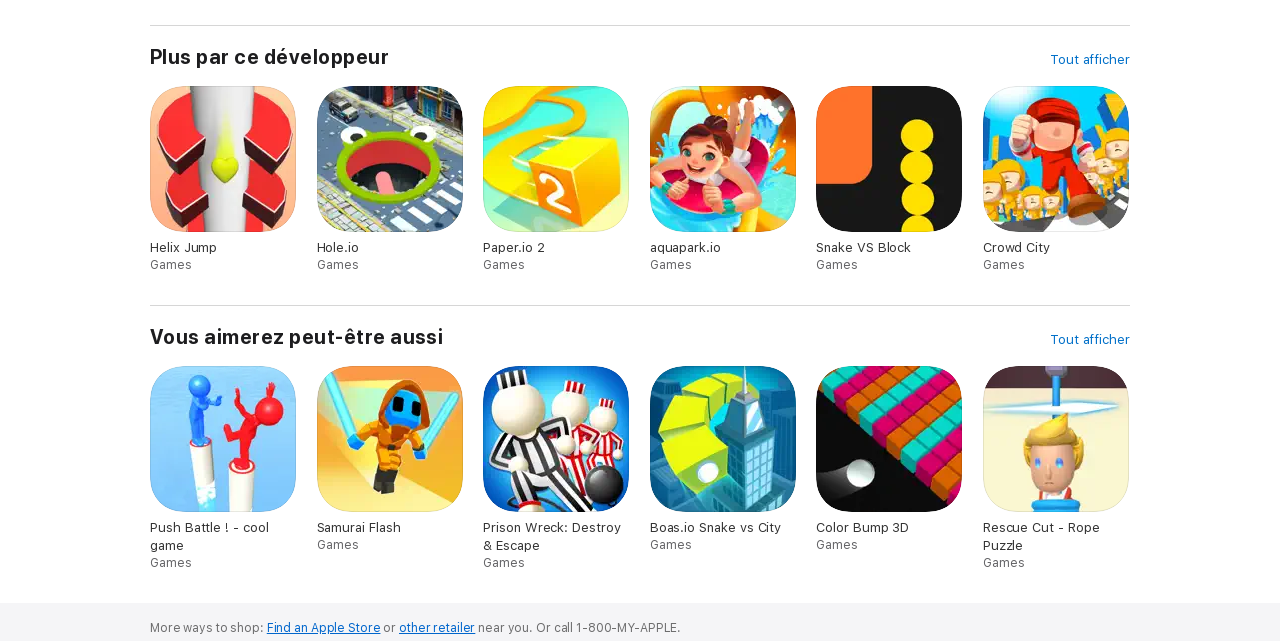Given the description Boas.io Snake vs City Games, predict the bounding box coordinates of the UI element. Ensure the coordinates are in the format (top-left x, top-left y, bottom-right x, bottom-right y) and all values are between 0 and 1.

[0.508, 0.57, 0.623, 0.862]